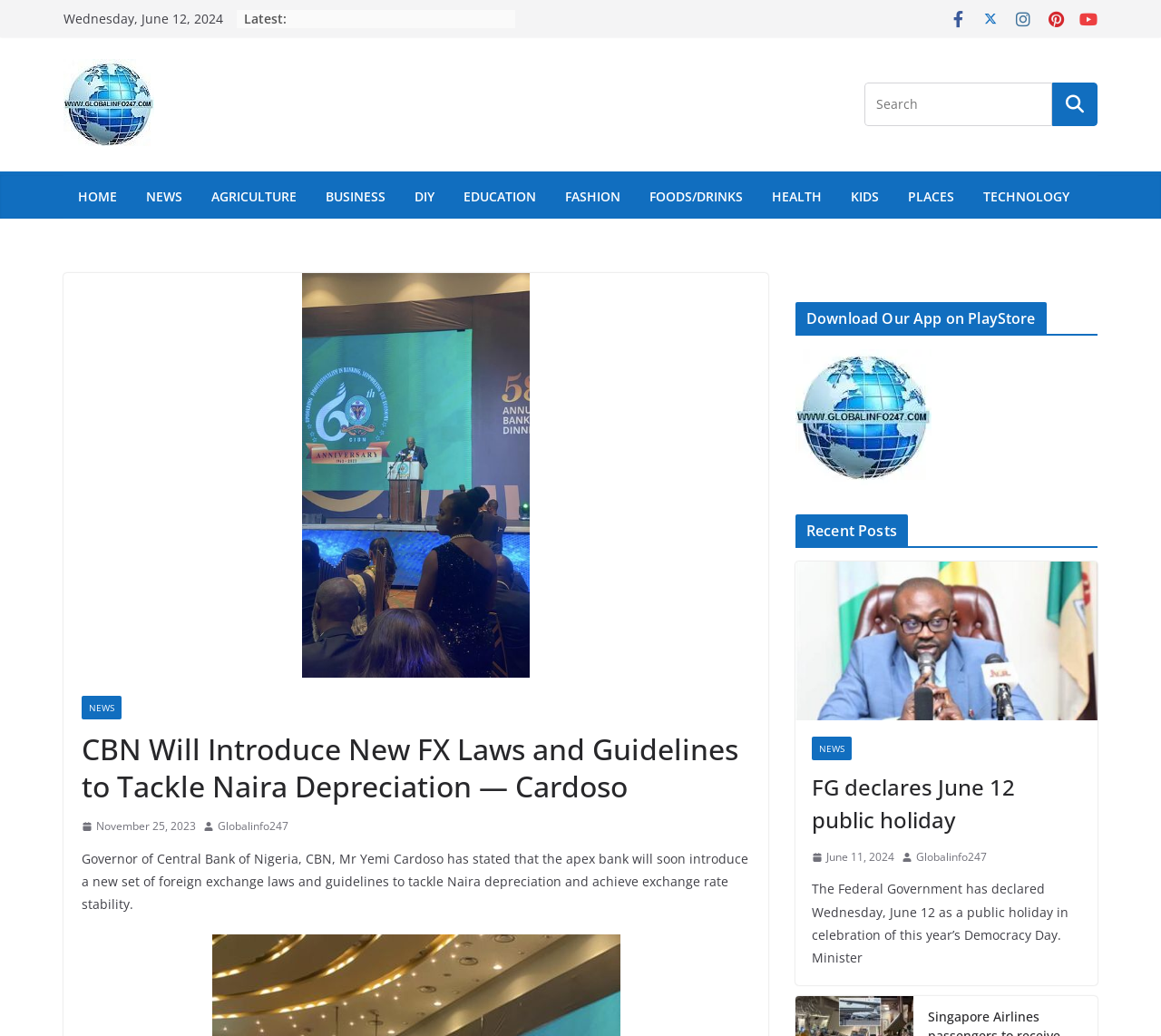Generate a comprehensive caption for the webpage you are viewing.

This webpage appears to be a news article from Globalinfo247, a online news platform. At the top of the page, there is a logo of Globalinfo247, accompanied by a search bar and several social media icons. Below the logo, there are navigation links to different sections of the website, including HOME, NEWS, AGRICULTURE, BUSINESS, and more.

The main content of the page is an article titled "CBN Will Introduce New FX Laws and Guidelines to Tackle Naira Depreciation — Cardoso". The article is accompanied by an image related to the topic. The text of the article is divided into paragraphs, with the first paragraph stating that the Governor of the Central Bank of Nigeria, Mr. Yemi Cardoso, has announced plans to introduce new foreign exchange laws and guidelines to tackle Naira depreciation and achieve exchange rate stability.

To the right of the article, there is a section with a heading "Recent Posts", which lists several other news articles with their titles, images, and publication dates. Below this section, there is a call-to-action to download the Globalinfo247 app on the Play Store.

At the bottom of the page, there are several social media sharing icons, including Facebook, Twitter, Pinterest, LinkedIn, and VK, allowing users to share the article on their social media platforms. There is also a section with links to follow Globalinfo247 on various social media platforms.

Overall, the webpage is well-organized and easy to navigate, with a clear focus on presenting news articles and providing users with ways to engage with the content.